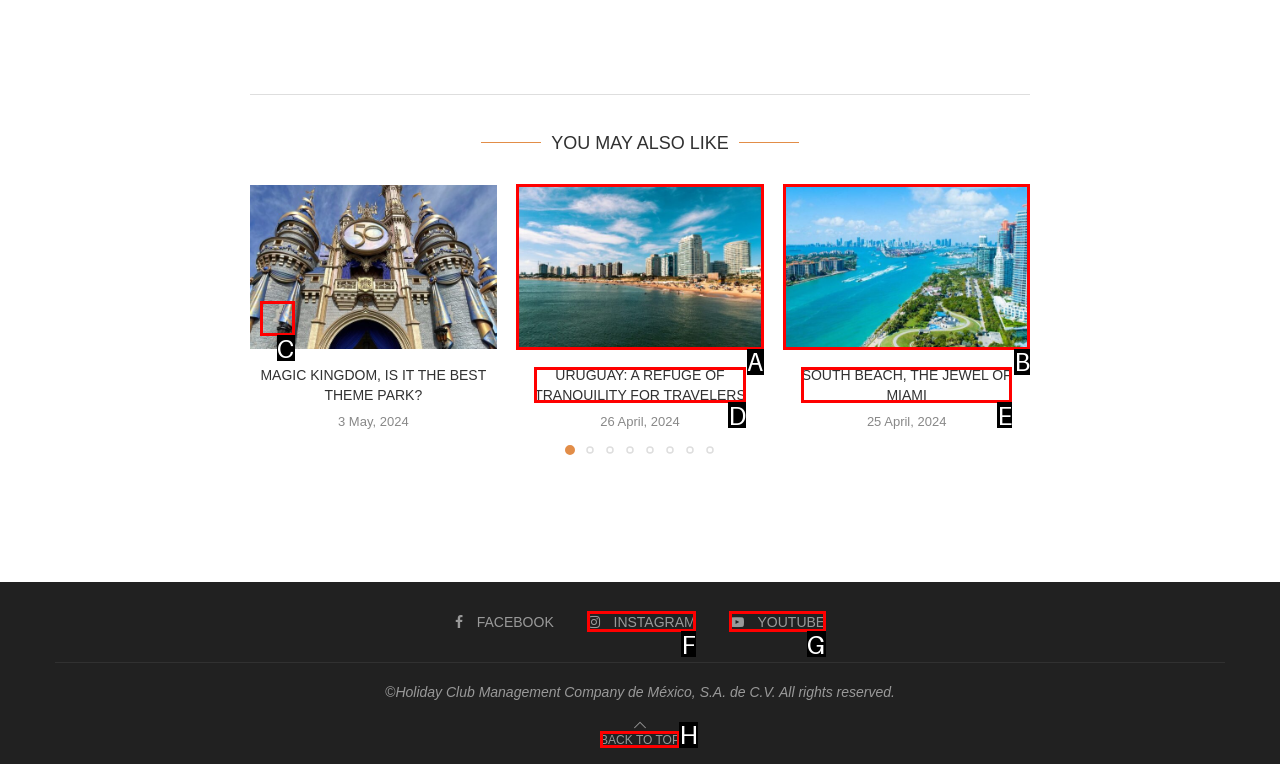Find the HTML element that suits the description: Back To Top
Indicate your answer with the letter of the matching option from the choices provided.

H